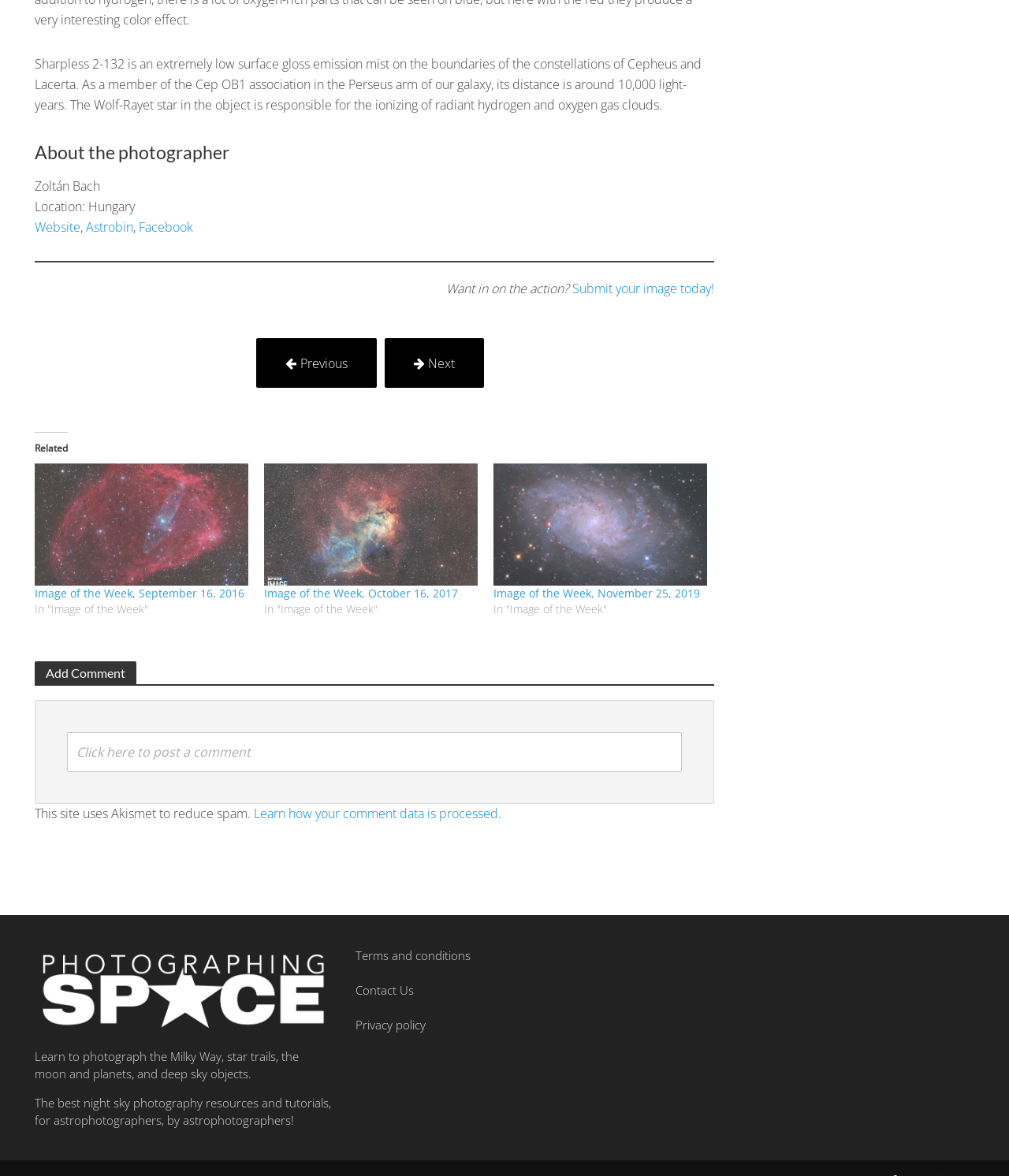Use one word or a short phrase to answer the question provided: 
What is the distance of Sharpless 2-132 from our galaxy?

10,000 light-years